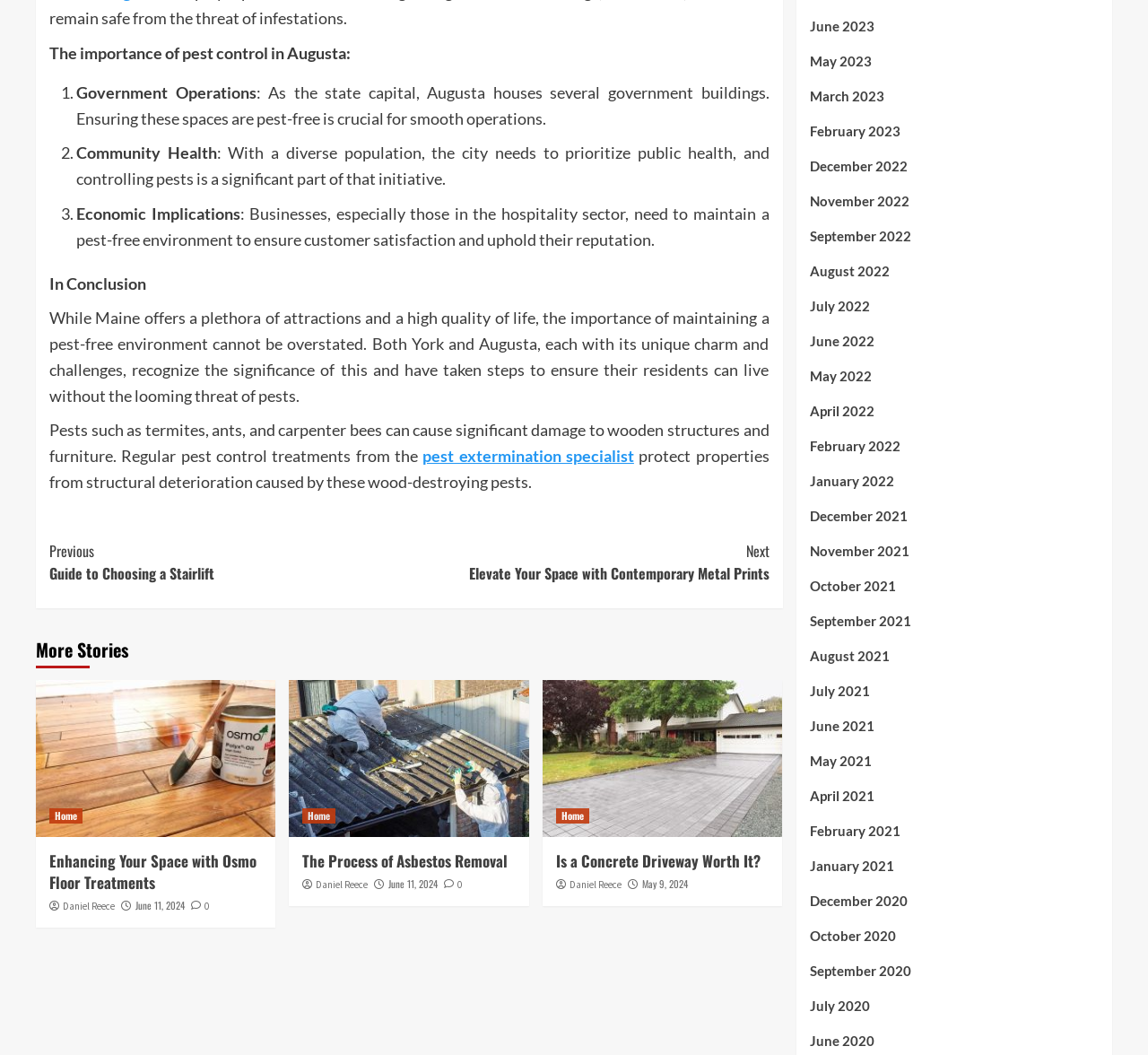Find the bounding box coordinates of the clickable element required to execute the following instruction: "View 'Enhancing Your Space with Osmo Floor Treatments'". Provide the coordinates as four float numbers between 0 and 1, i.e., [left, top, right, bottom].

[0.043, 0.806, 0.229, 0.847]